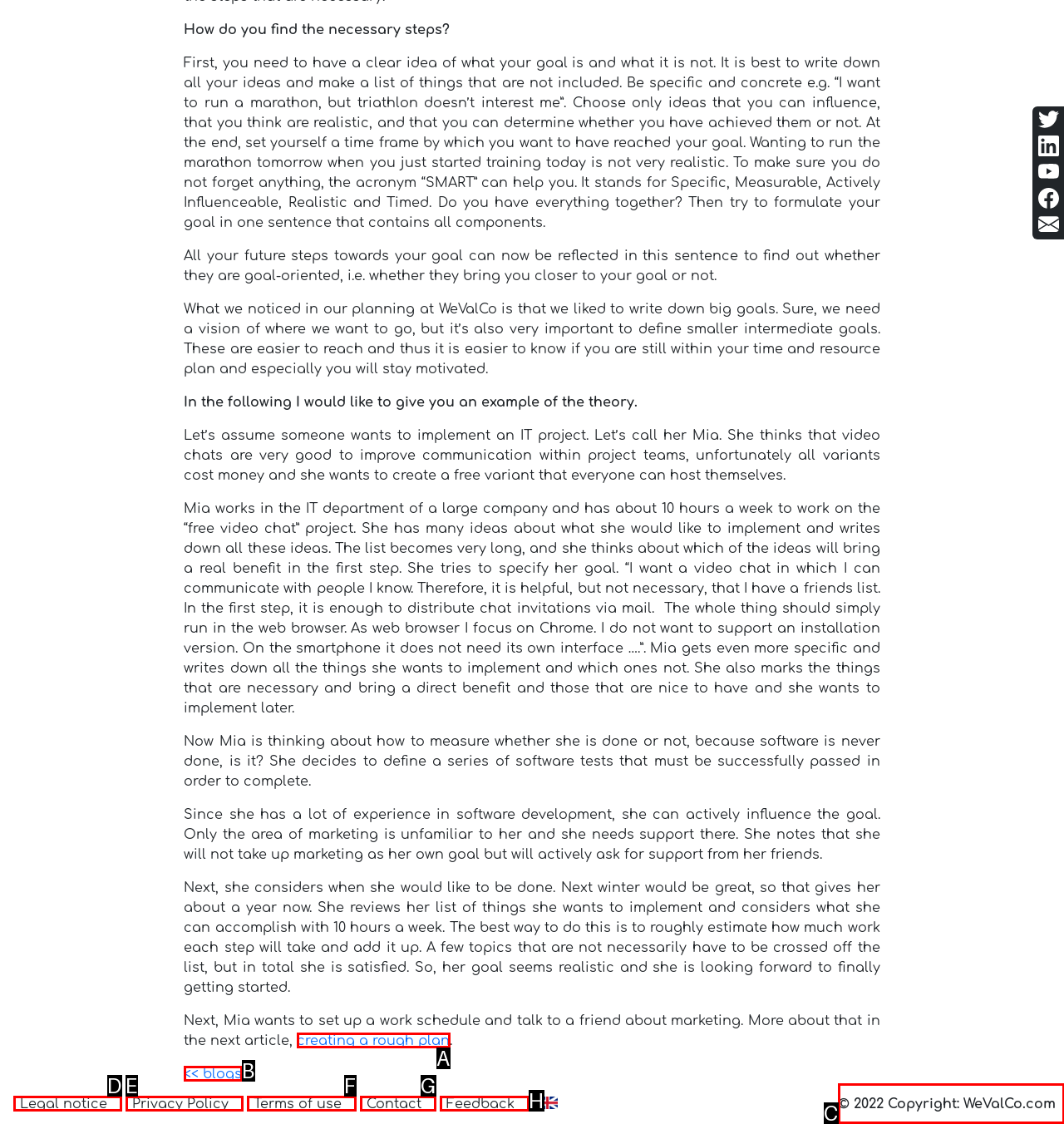Select the HTML element that fits the following description: Email: info@ibmnc.org
Provide the letter of the matching option.

None